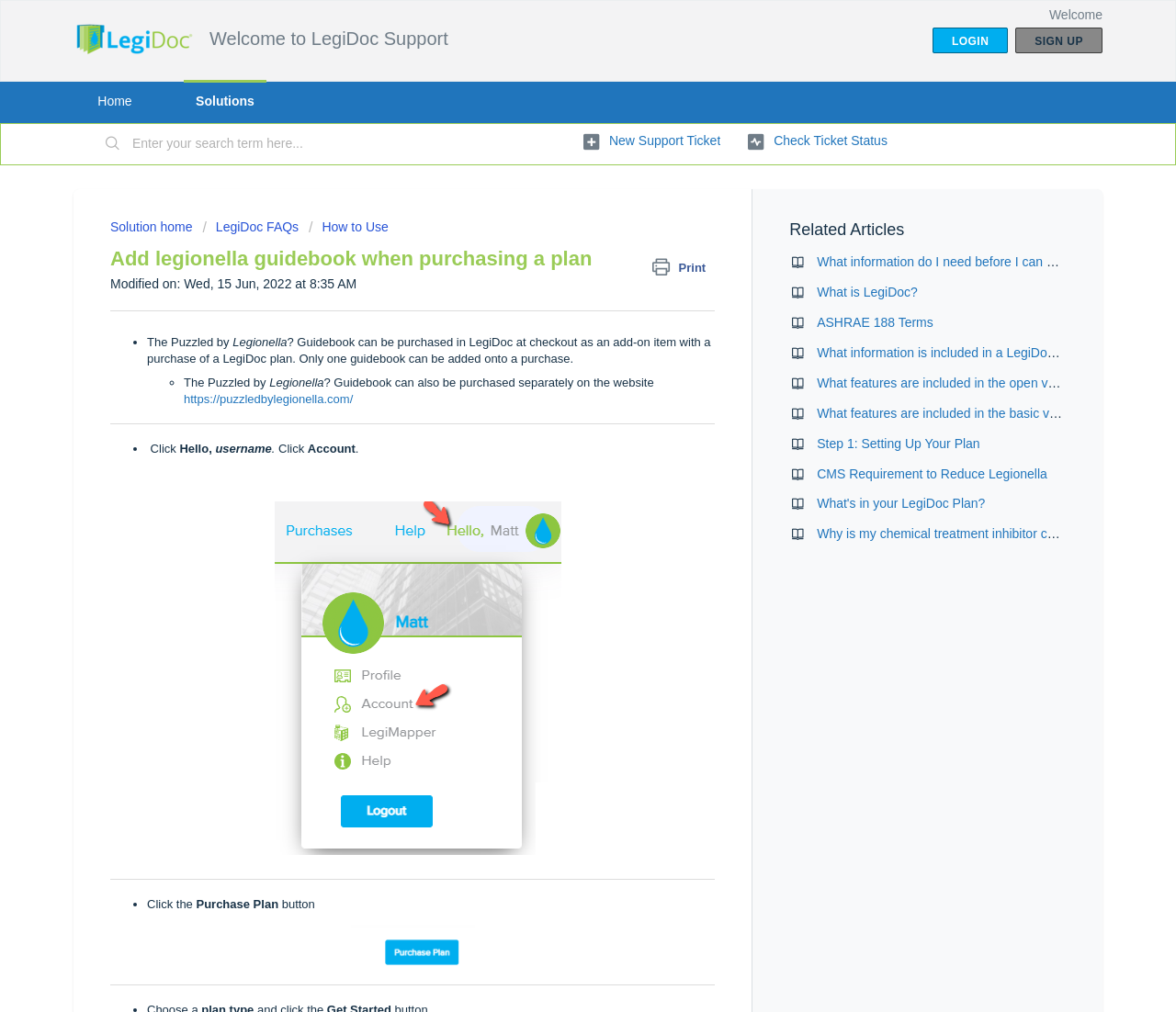What is the website about?
Answer the question using a single word or phrase, according to the image.

LegiDoc Support